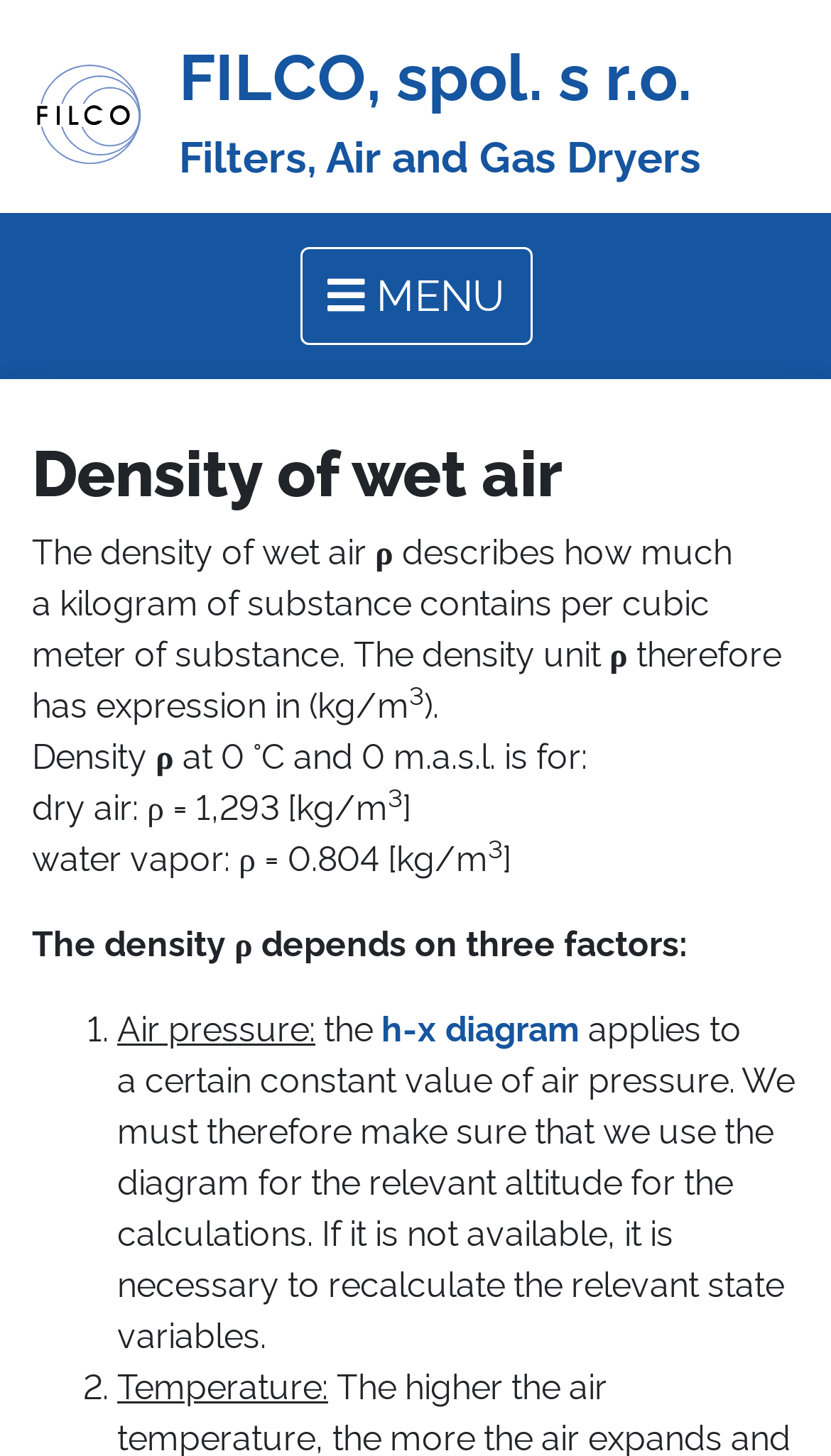Calculate the bounding box coordinates of the UI element given the description: "+33 6 07331971".

None